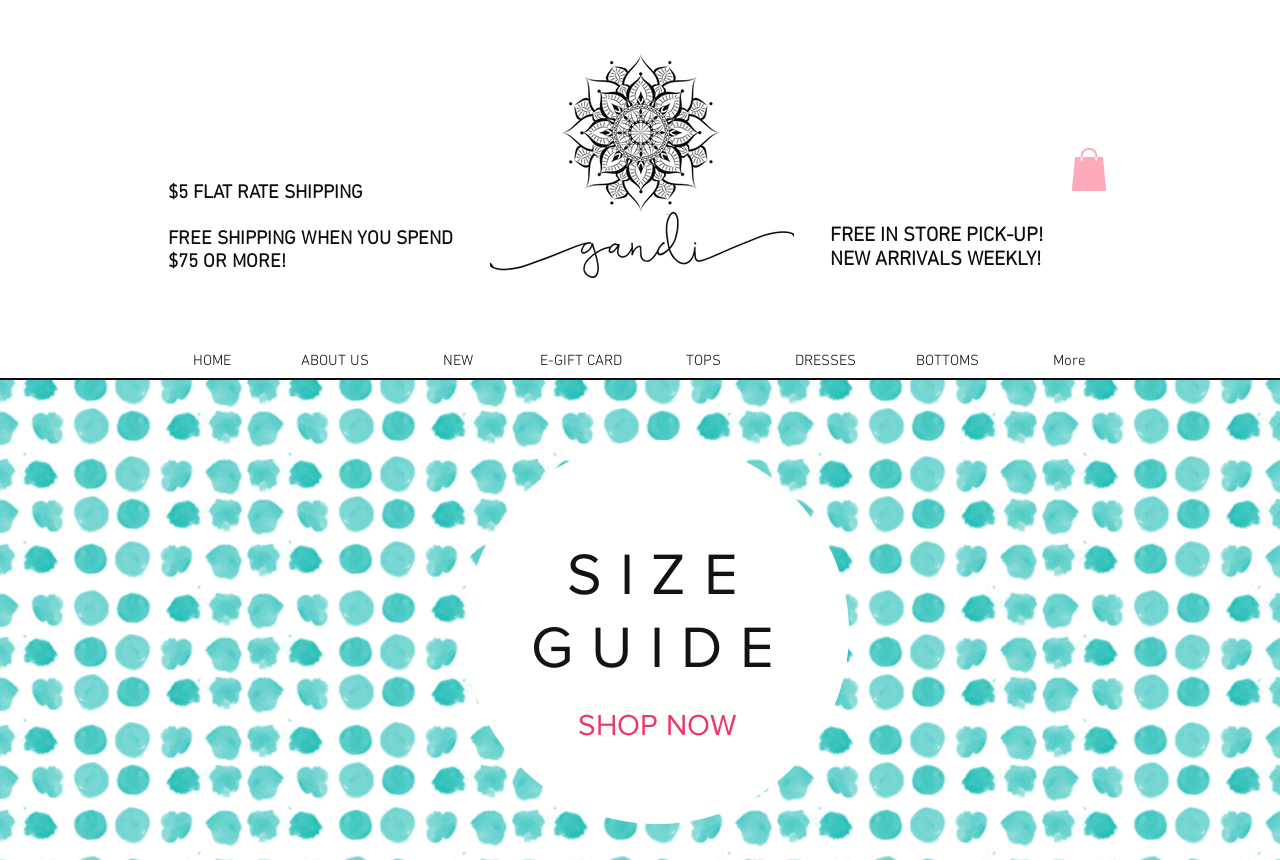Please give a succinct answer to the question in one word or phrase:
What is the shipping rate for orders under $75?

$5